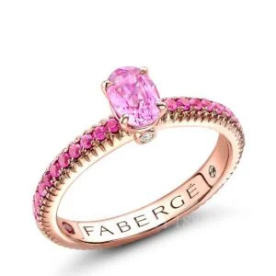Break down the image into a detailed narrative.

This exquisite ring, part of the renowned Fabergé collection, features a stunning oval pink sapphire at its center, elegantly set in a rose gold band. Surrounding the central gemstone are meticulously arranged vibrant pink sapphires, enhancing the ring's overall brilliance. The inside of the band is engraved with the iconic “Fabergé” mark, signifying its craftsmanship and luxury heritage. This piece perfectly exemplifies the artistry and opulence that Fabergé is known for, making it a coveted item for lovers of fine jewelry.